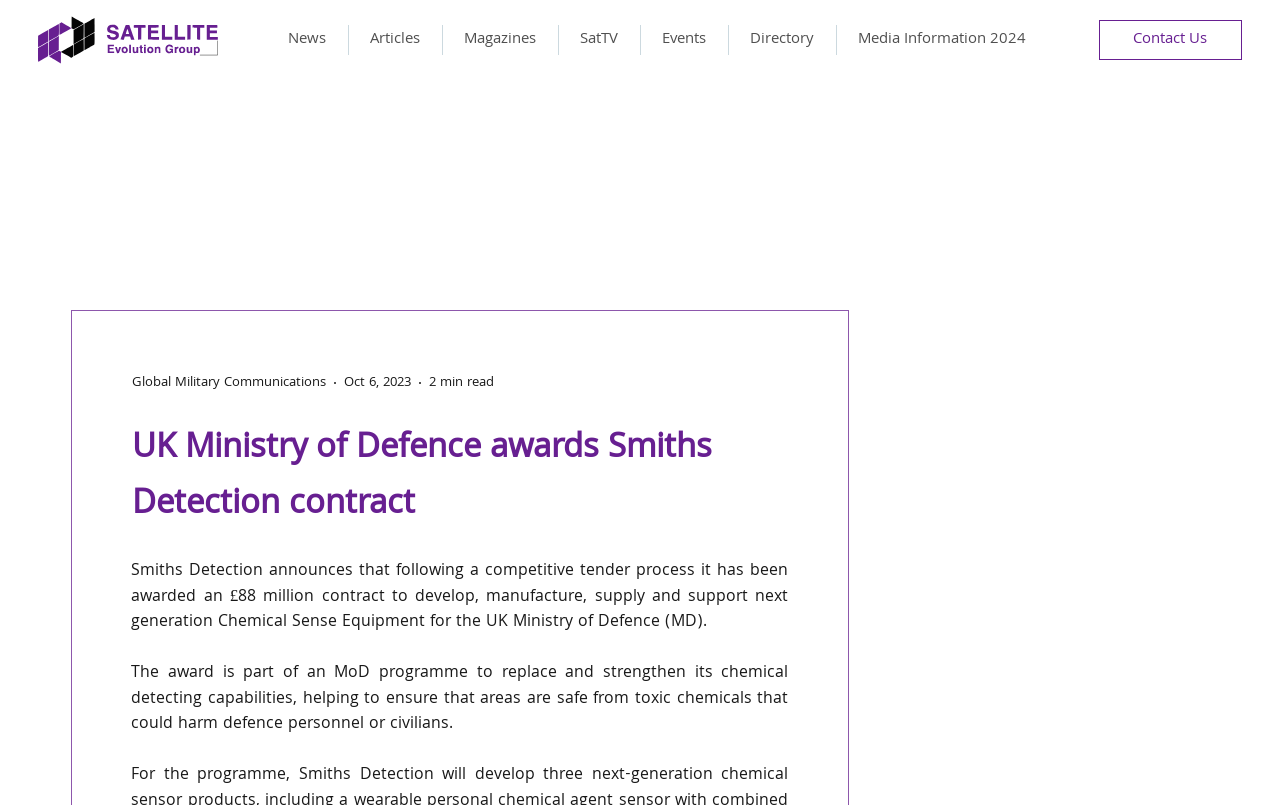Please provide a comprehensive response to the question based on the details in the image: What is the purpose of the contract awarded?

The answer can be found in the main article section, where it is stated that 'Smiths Detection announces that following a competitive tender process it has been awarded an £88 million contract to develop, manufacture, supply and support next generation Chemical Sense Equipment...'.